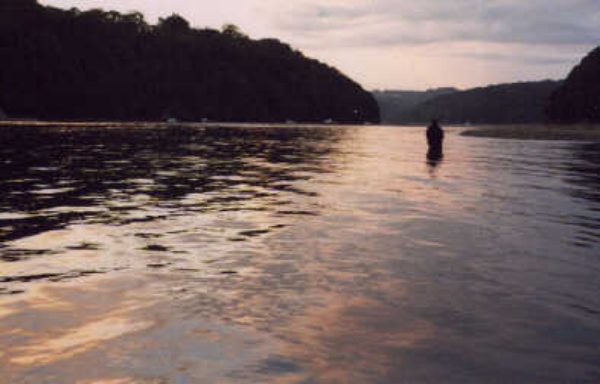What type of landscape surrounds the estuary?
Please provide a single word or phrase as your answer based on the image.

Wooded cliffs